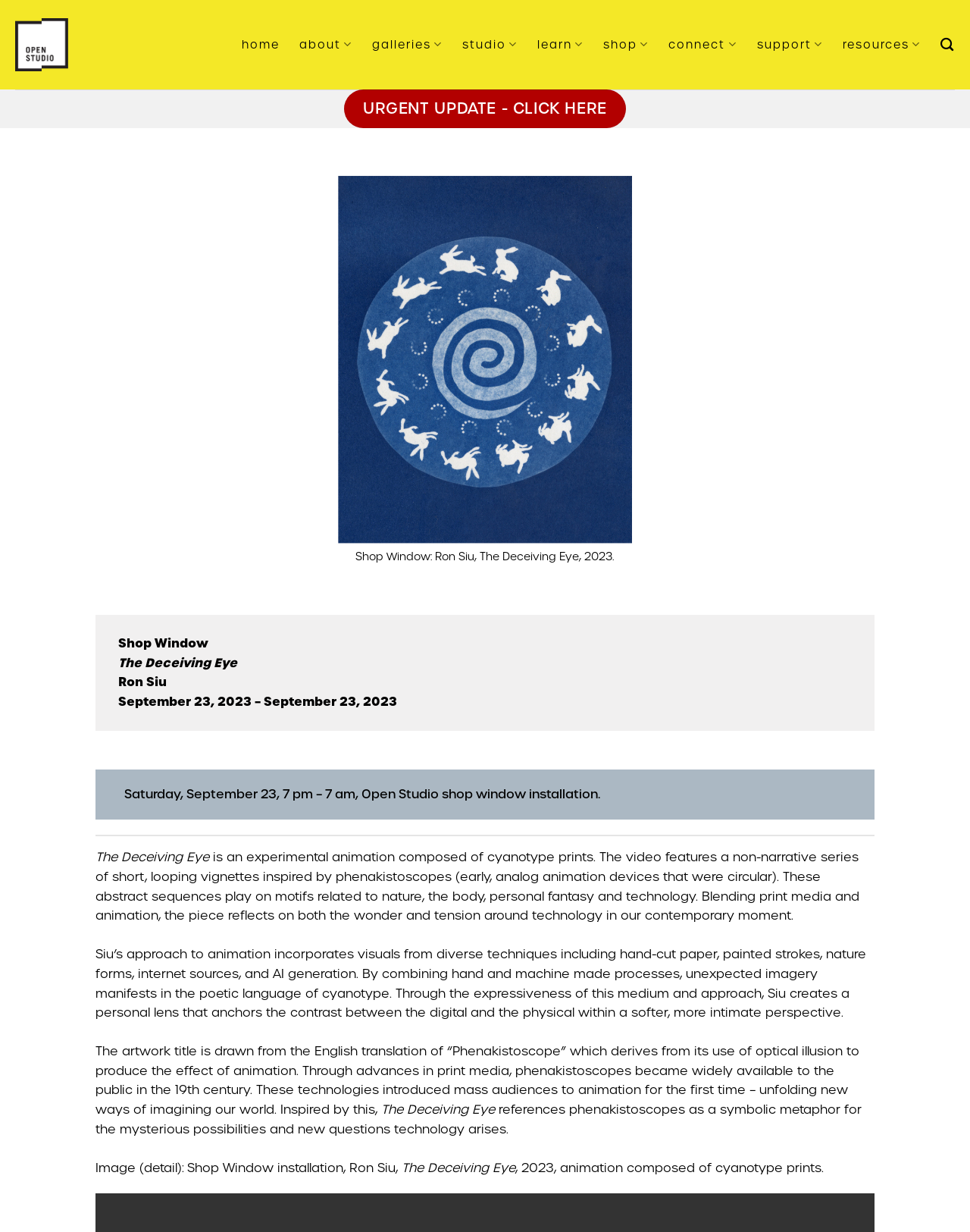Using the information from the screenshot, answer the following question thoroughly:
What is the name of the artist?

I found the answer by looking at the text description of the artwork, which mentions 'Shop Window: Ron Siu, The Deceiving Eye, 2023.' This suggests that Ron Siu is the artist behind the artwork.